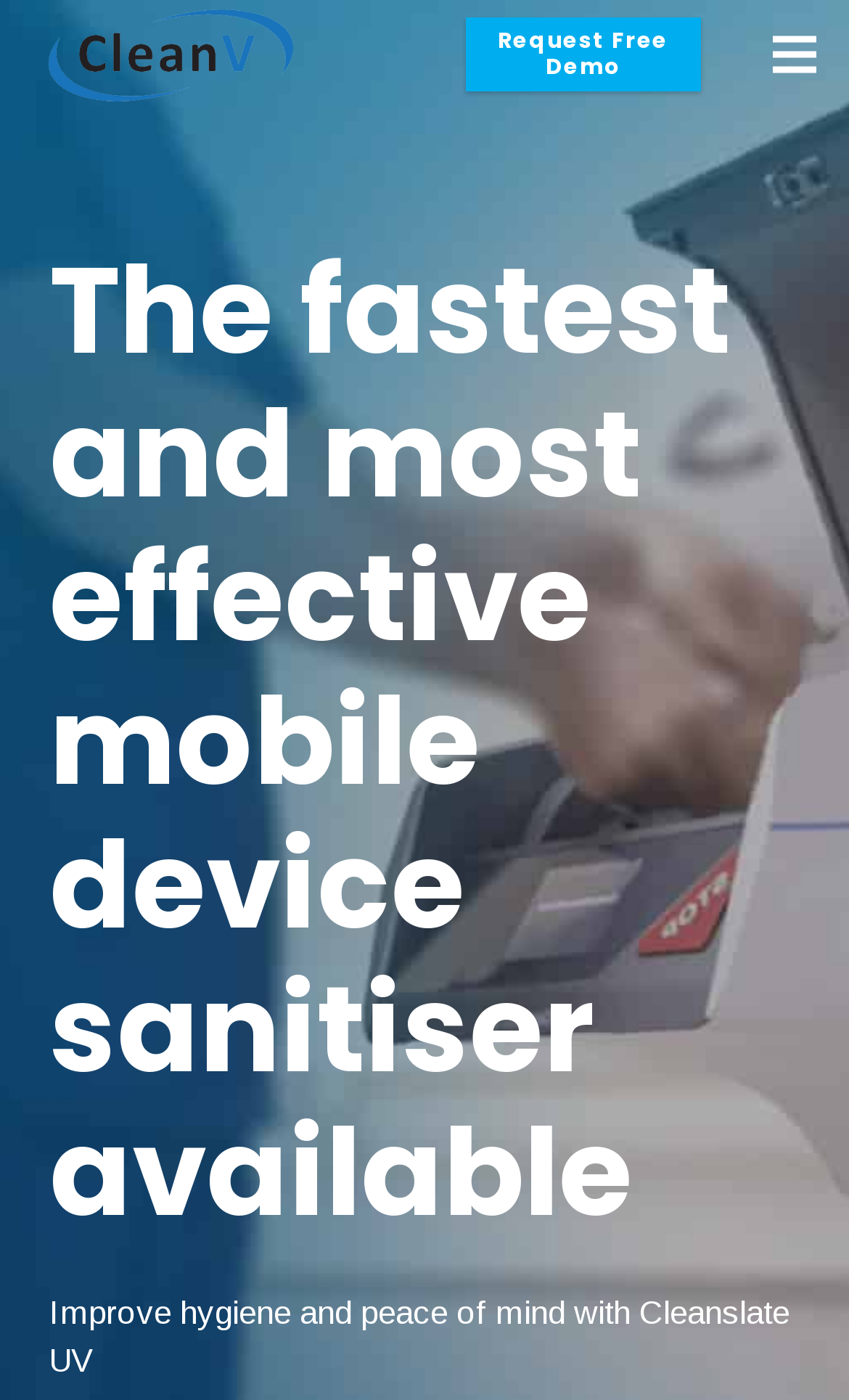Predict the bounding box for the UI component with the following description: "aria-label="Link"".

[0.038, 0.0, 0.364, 0.078]